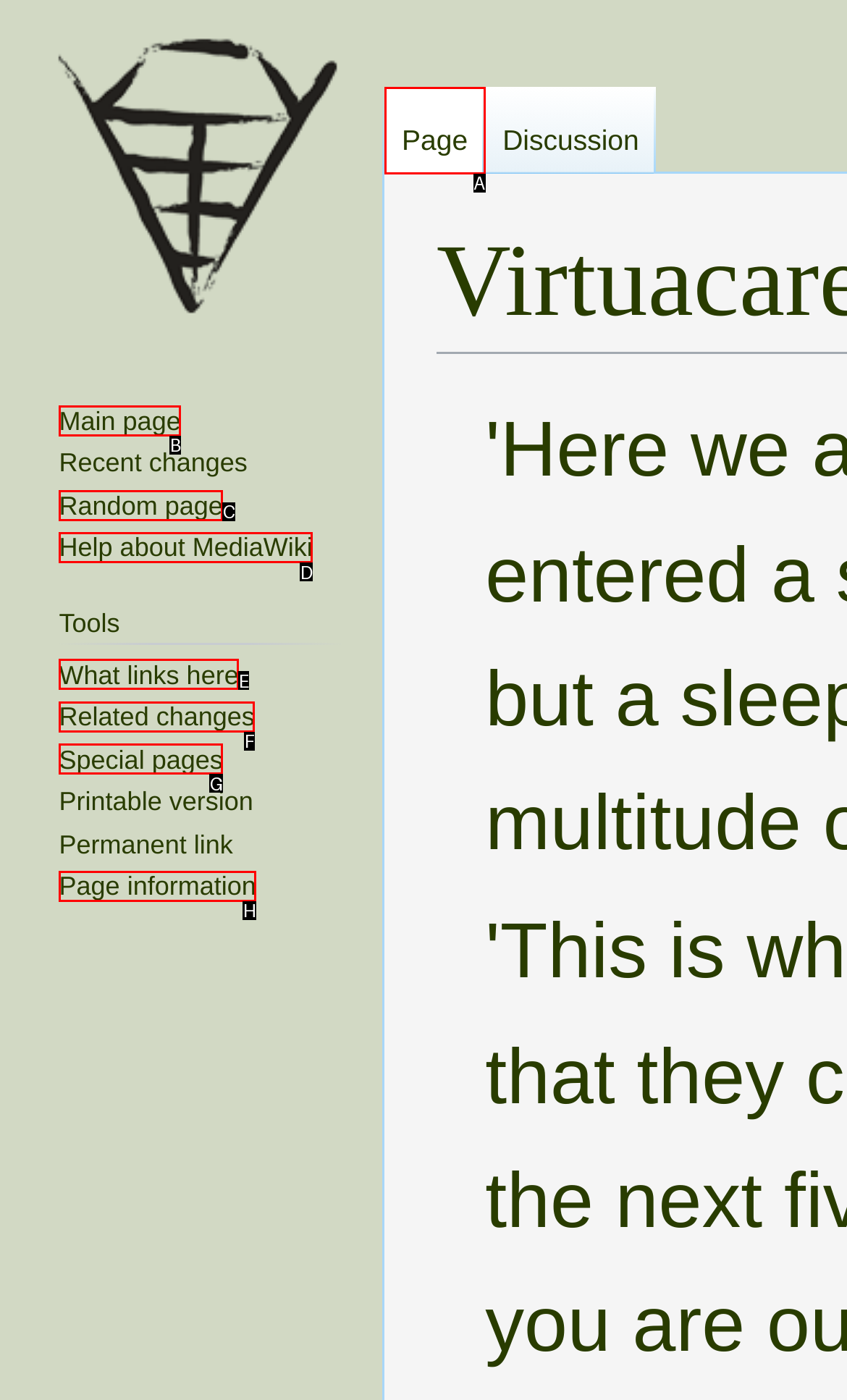From the options presented, which lettered element matches this description: Help about MediaWiki
Reply solely with the letter of the matching option.

D